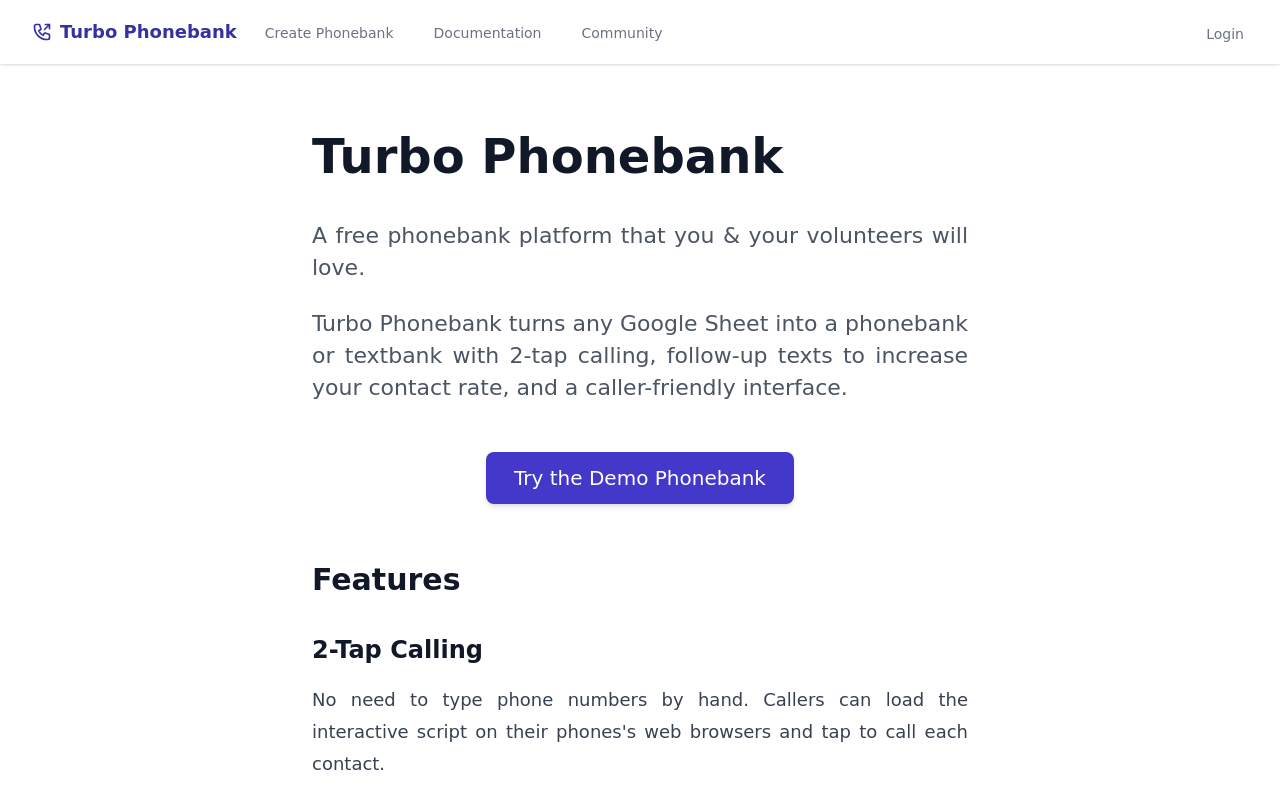Provide the bounding box coordinates of the HTML element described by the text: "Try the Demo Phonebank". The coordinates should be in the format [left, top, right, bottom] with values between 0 and 1.

[0.38, 0.574, 0.62, 0.64]